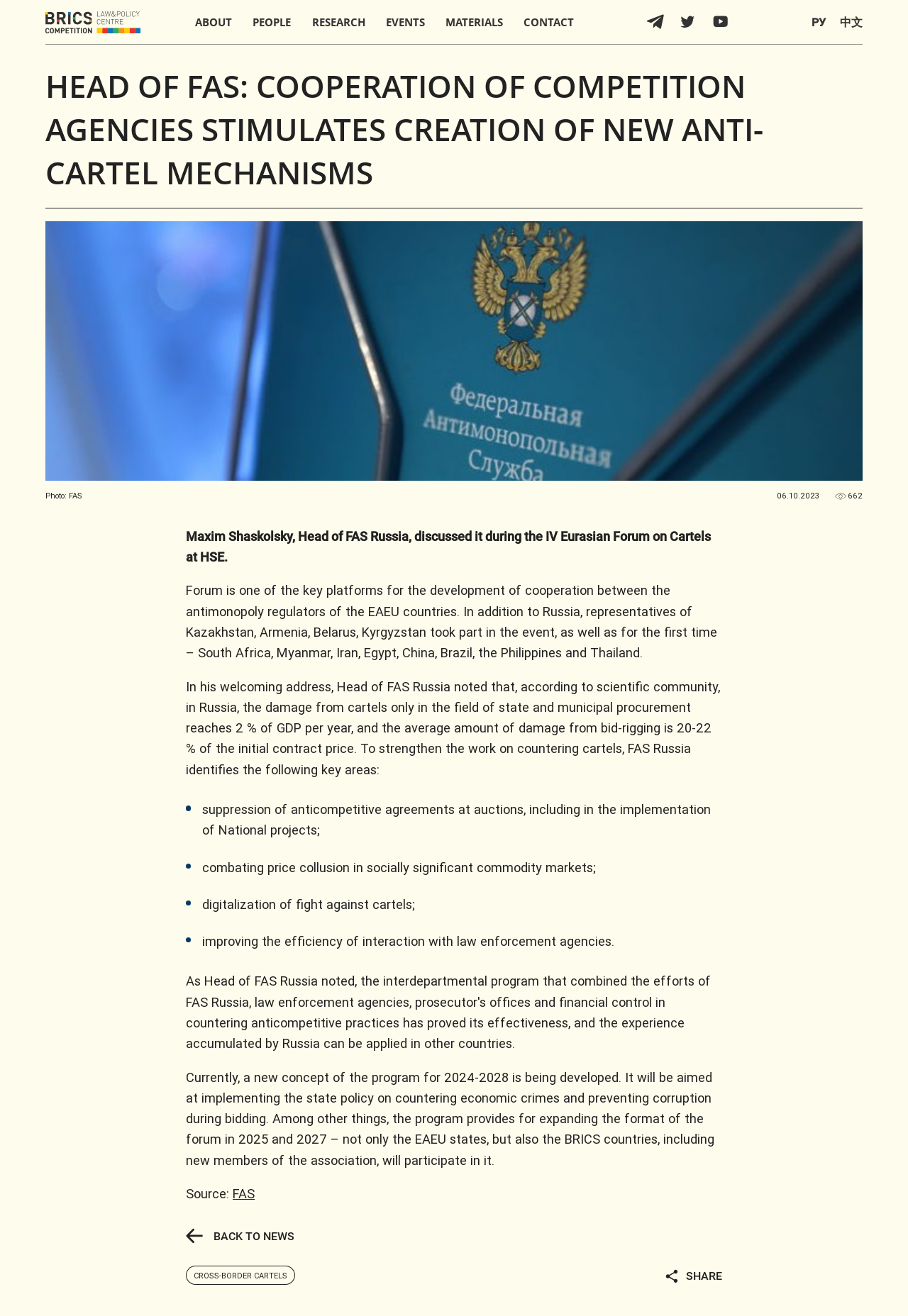Locate the UI element that matches the description Events in the webpage screenshot. Return the bounding box coordinates in the format (top-left x, top-left y, bottom-right x, bottom-right y), with values ranging from 0 to 1.

[0.425, 0.012, 0.468, 0.023]